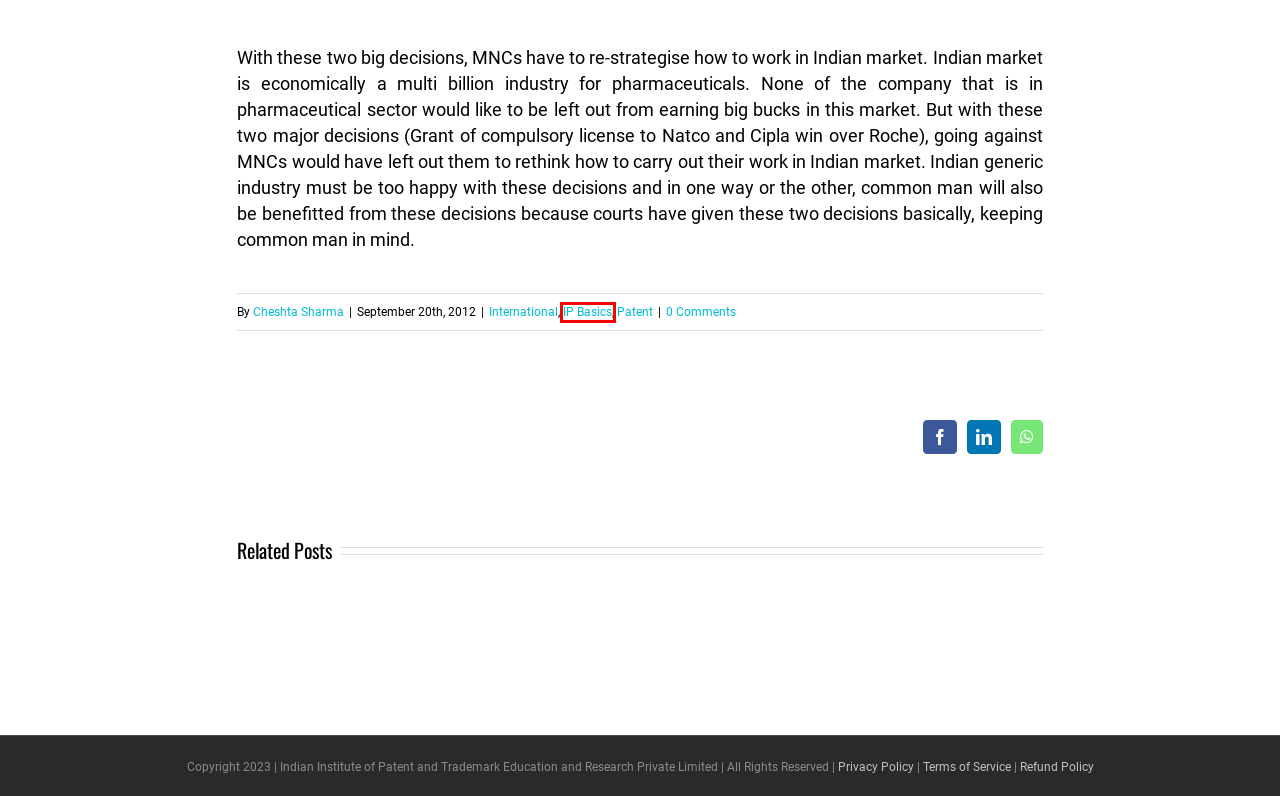A screenshot of a webpage is provided, featuring a red bounding box around a specific UI element. Identify the webpage description that most accurately reflects the new webpage after interacting with the selected element. Here are the candidates:
A. Patent Agent Renewal Fee : Patent Agent, The Patkey Show : Episode-9 - IIPTA
B. Patent Archives - IIPTA
C. IPR Job for Science Graduates : Patent Agent ,The Patkey Show : Episode-8 - IIPTA
D. How to Study for Patent Agent Examination ? The Patkey Show : Episode-10 - IIPTA
E. IP Basics Archives - IIPTA
F. Cheshta Sharma, Author at IIPTA
G. Is Patent Agent Better than Patent Attorney? - IIPTA
H. Who can become a Patent Agent? The Patkey Show : Episode-11. - IIPTA

E